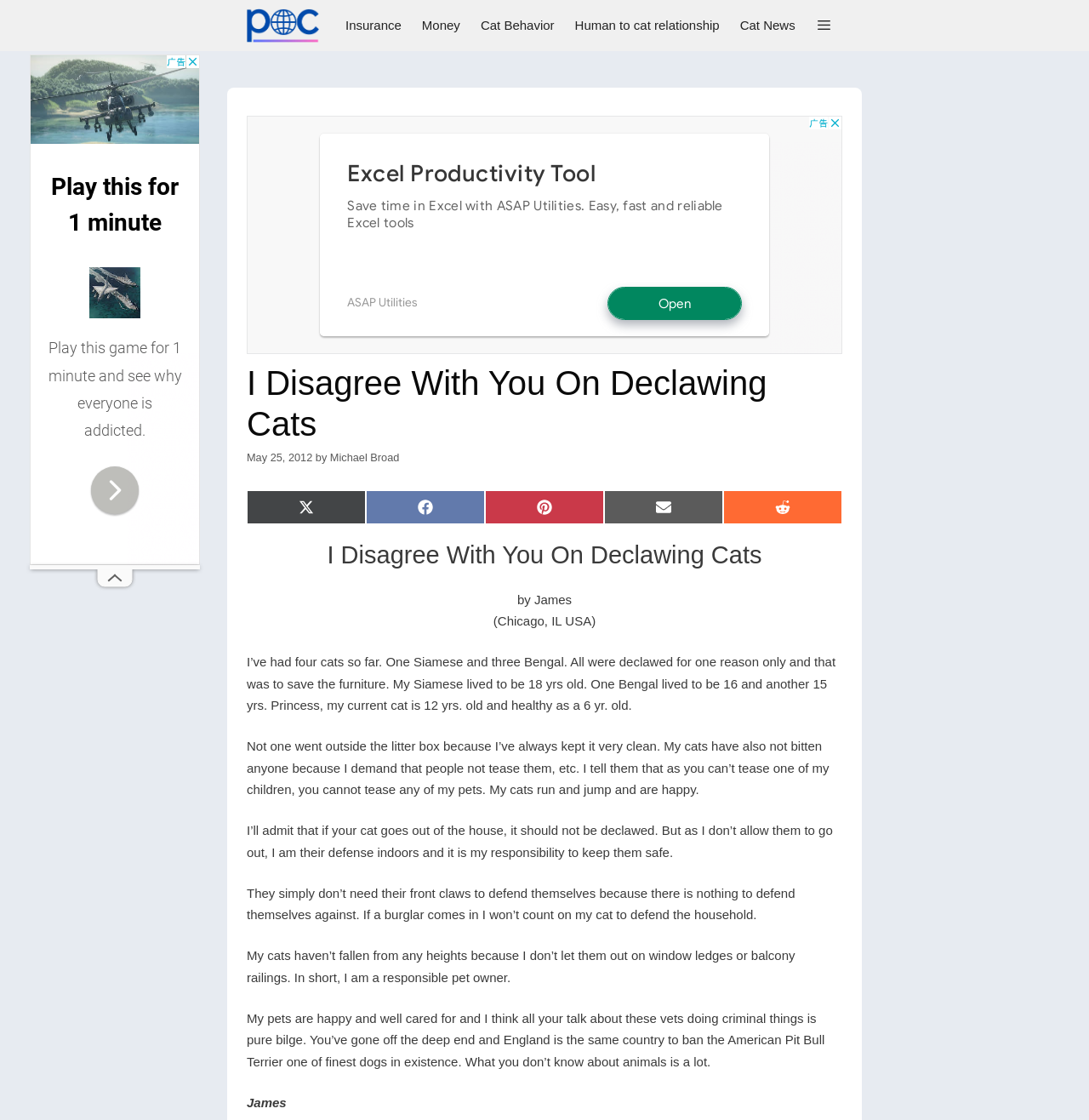Please identify the bounding box coordinates of the clickable region that I should interact with to perform the following instruction: "Click the 'Cat Behavior' link". The coordinates should be expressed as four float numbers between 0 and 1, i.e., [left, top, right, bottom].

[0.432, 0.0, 0.518, 0.046]